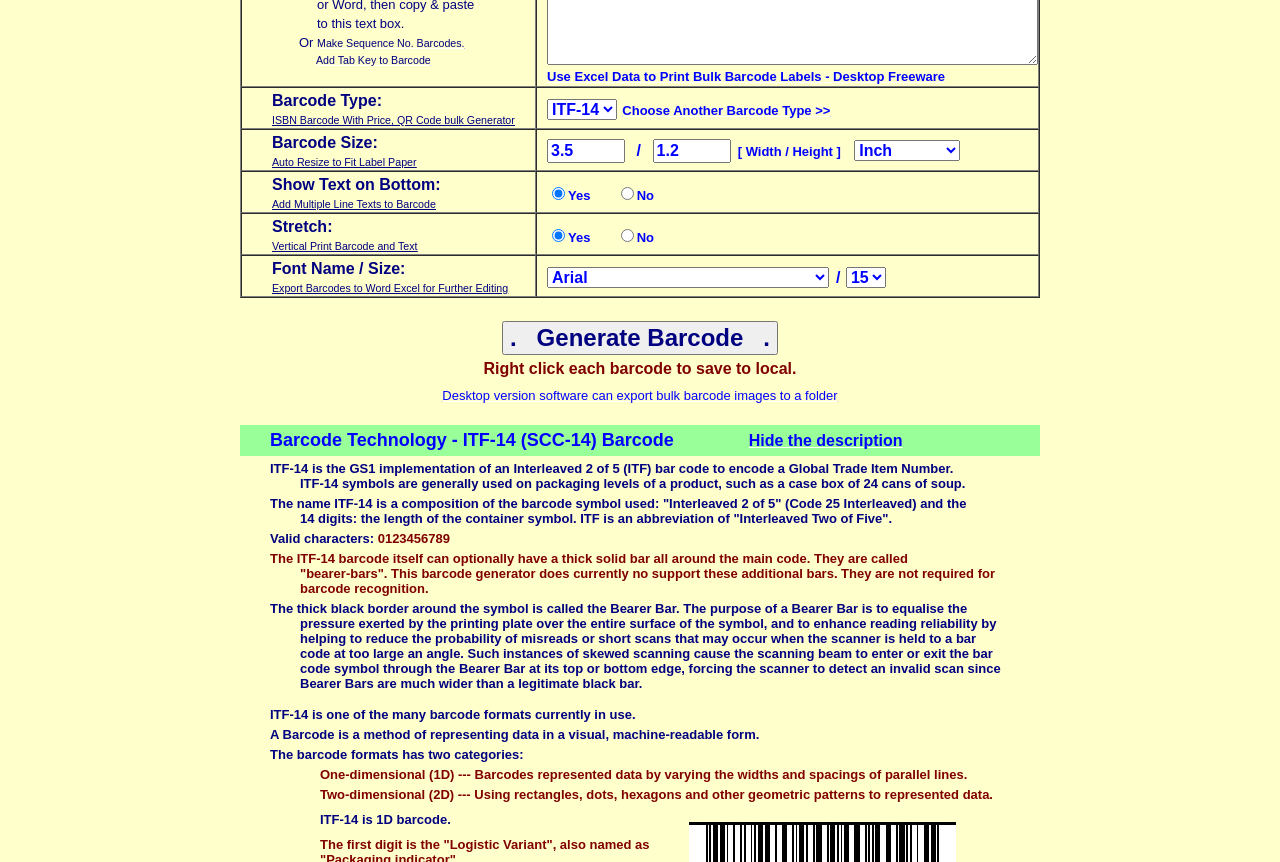From the given element description: "Add Tab Key to Barcode", find the bounding box for the UI element. Provide the coordinates as four float numbers between 0 and 1, in the order [left, top, right, bottom].

[0.247, 0.062, 0.337, 0.076]